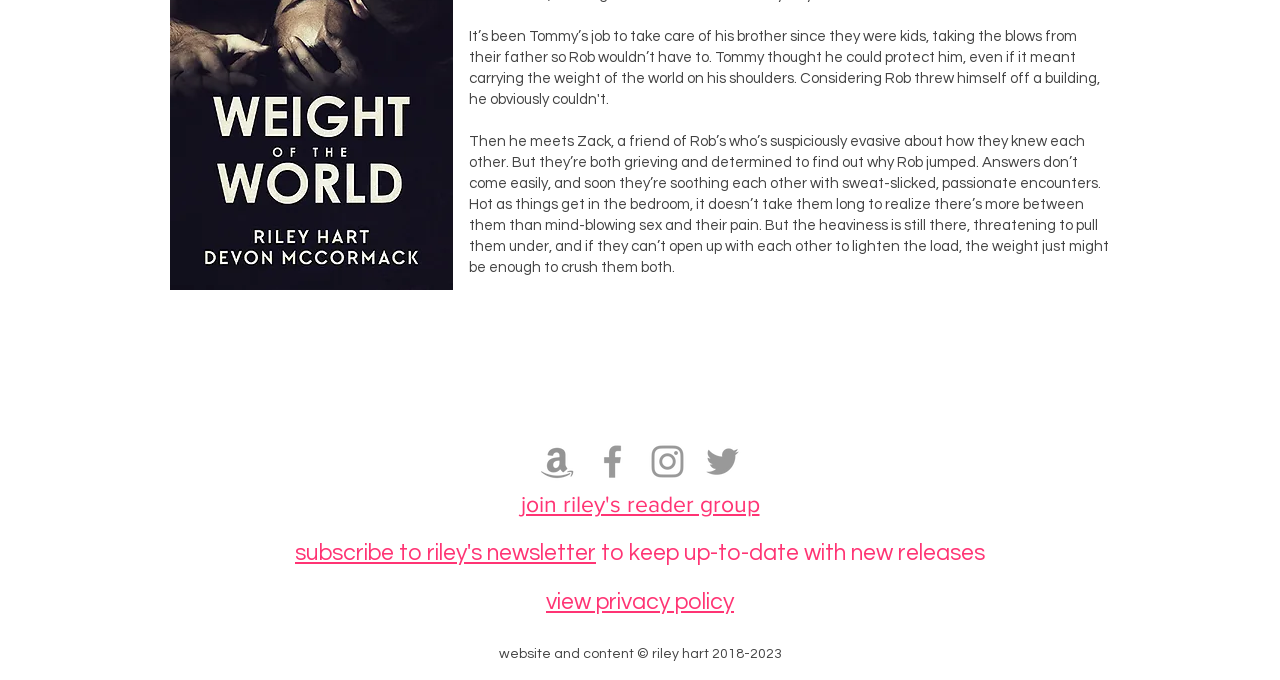Determine the bounding box coordinates (top-left x, top-left y, bottom-right x, bottom-right y) of the UI element described in the following text: view privacy policy

[0.427, 0.868, 0.573, 0.903]